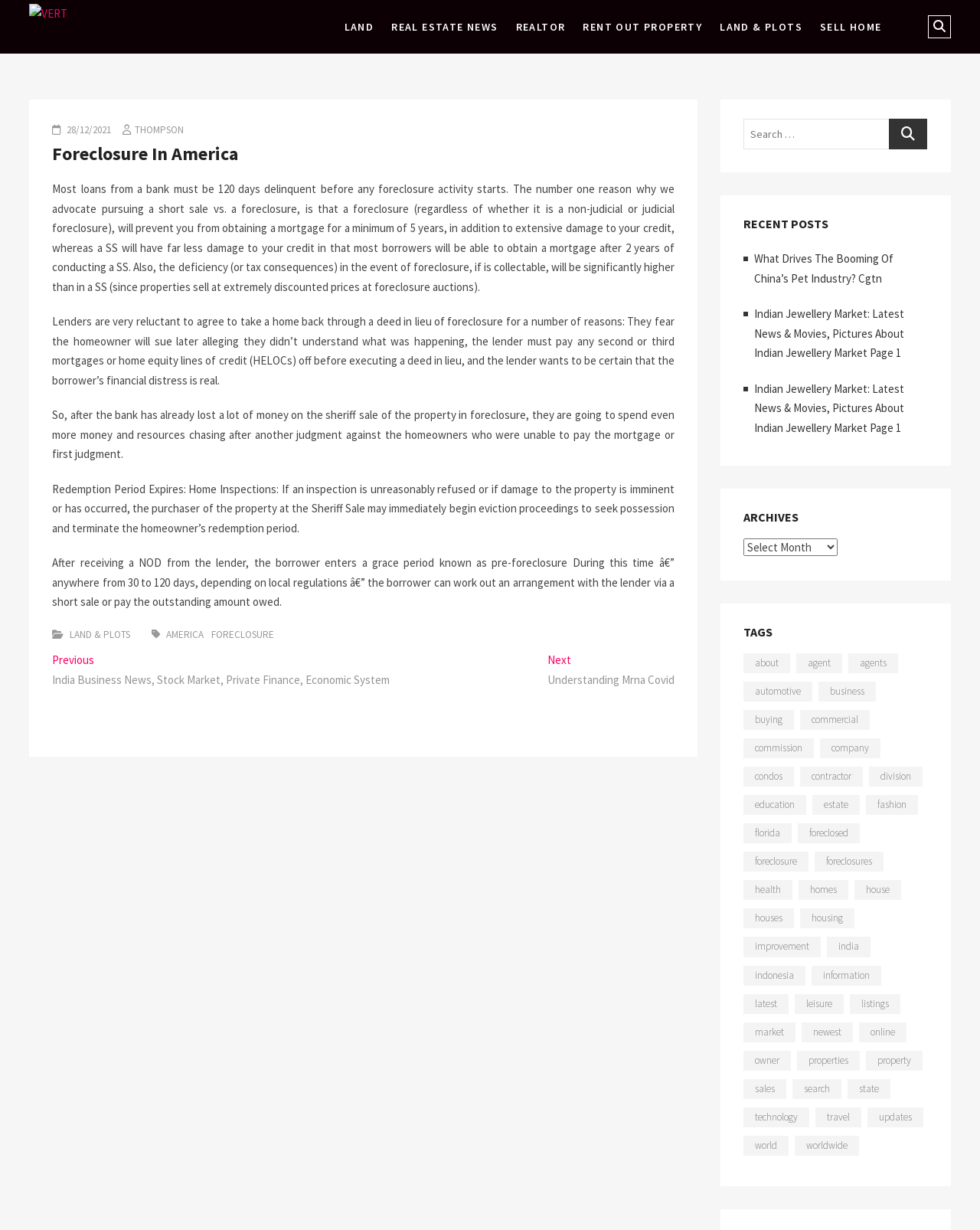Please specify the bounding box coordinates of the clickable section necessary to execute the following command: "Search for something".

None